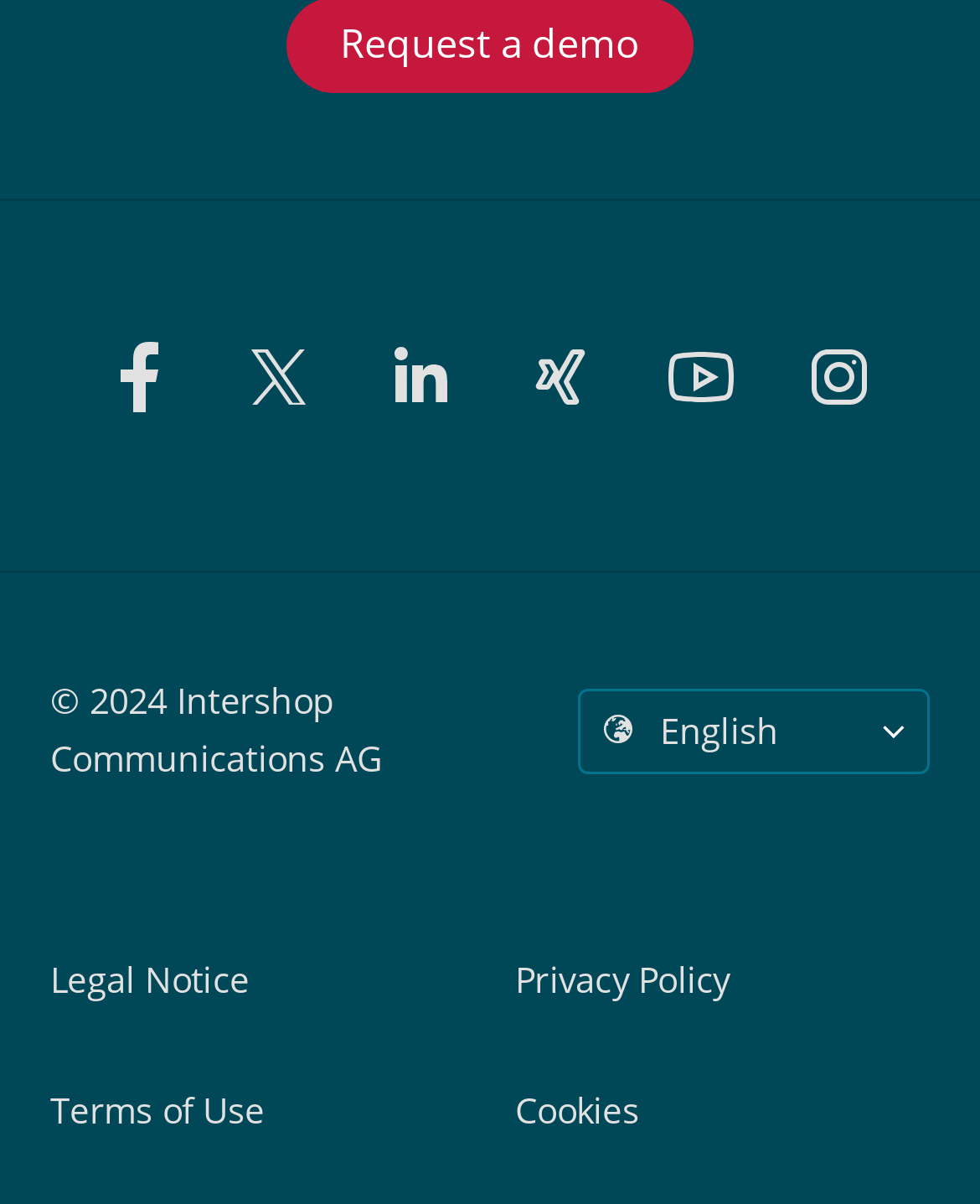Locate the bounding box coordinates of the segment that needs to be clicked to meet this instruction: "Go to Twitter".

[0.224, 0.276, 0.367, 0.366]